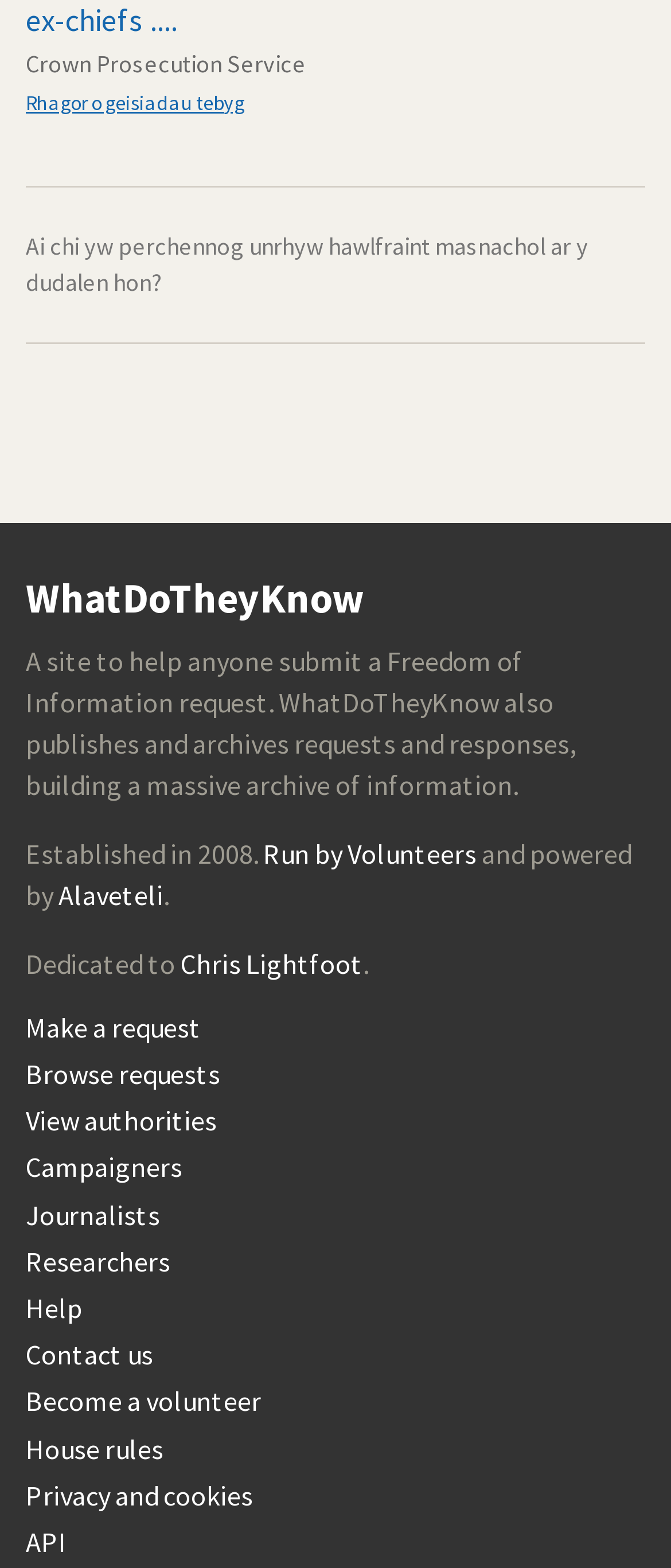Examine the image and give a thorough answer to the following question:
What type of users can benefit from this website?

The website provides links to specific sections for Researchers, Journalists, and Campaigners, indicating that these types of users can benefit from the website.